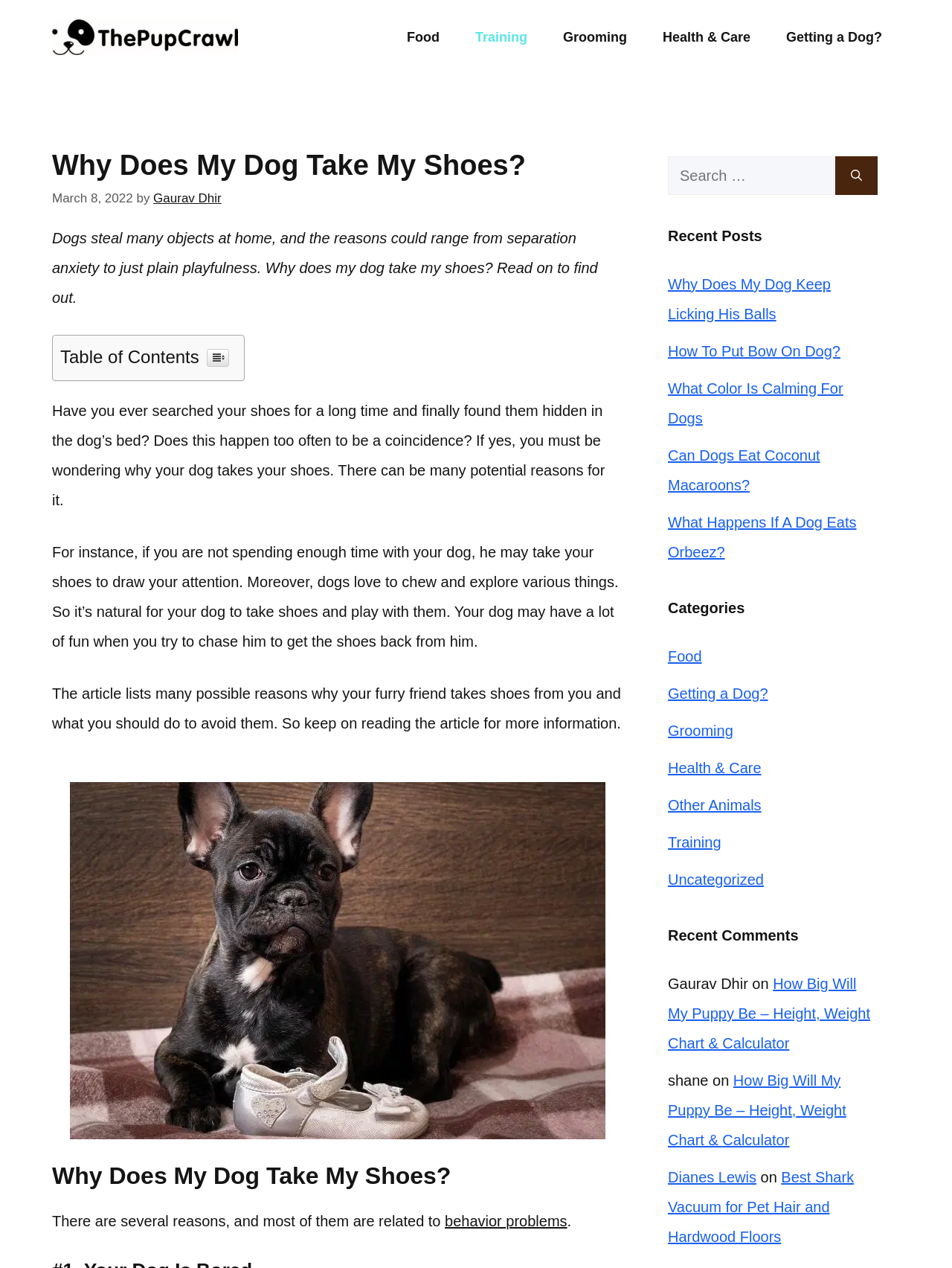Specify the bounding box coordinates of the area to click in order to execute this command: 'Read the article 'Why Does My Dog Take My Shoes?''. The coordinates should consist of four float numbers ranging from 0 to 1, and should be formatted as [left, top, right, bottom].

[0.055, 0.117, 0.655, 0.144]